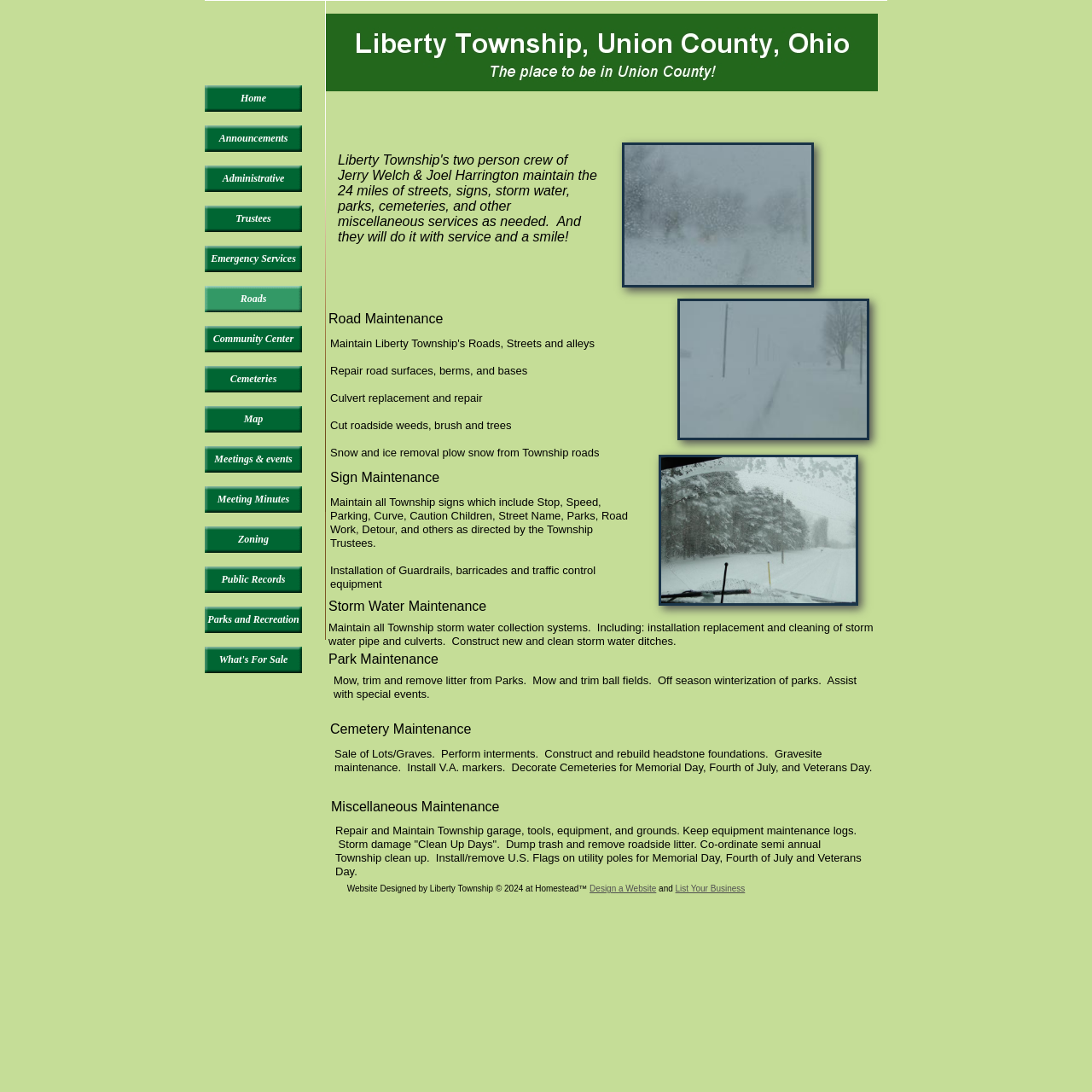Please specify the bounding box coordinates of the clickable region to carry out the following instruction: "Check Meeting Minutes". The coordinates should be four float numbers between 0 and 1, in the format [left, top, right, bottom].

[0.188, 0.445, 0.277, 0.47]